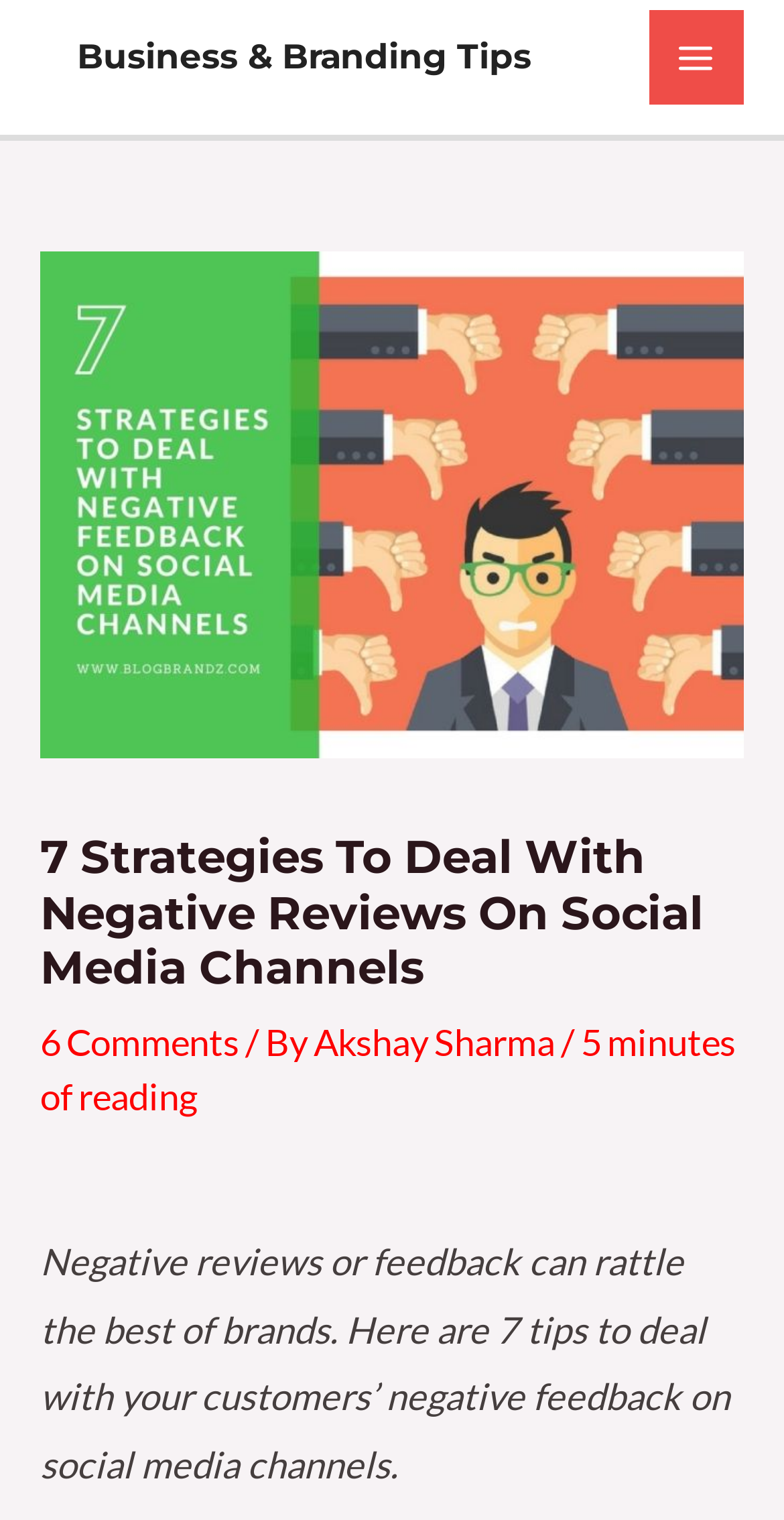Using the webpage screenshot and the element description Main Menu, determine the bounding box coordinates. Specify the coordinates in the format (top-left x, top-left y, bottom-right x, bottom-right y) with values ranging from 0 to 1.

[0.827, 0.007, 0.949, 0.069]